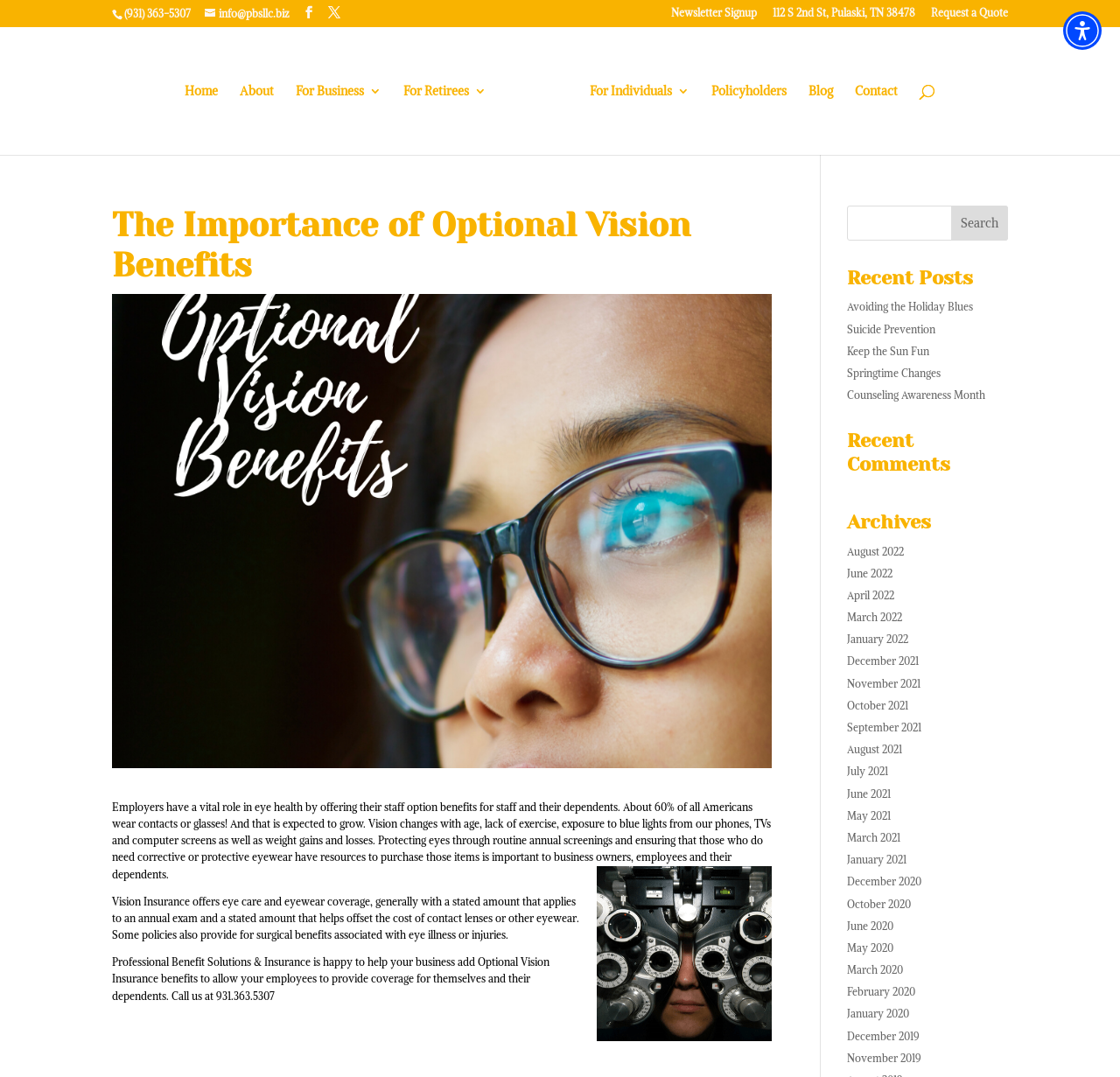Using the image as a reference, answer the following question in as much detail as possible:
How many Americans wear contacts or glasses?

The percentage of Americans who wear contacts or glasses can be found in the text 'About 60% of all Americans wear contacts or glasses!' which is located in the article section of the webpage, specifically in the paragraph that starts with 'Employers have a vital role in eye health...'.